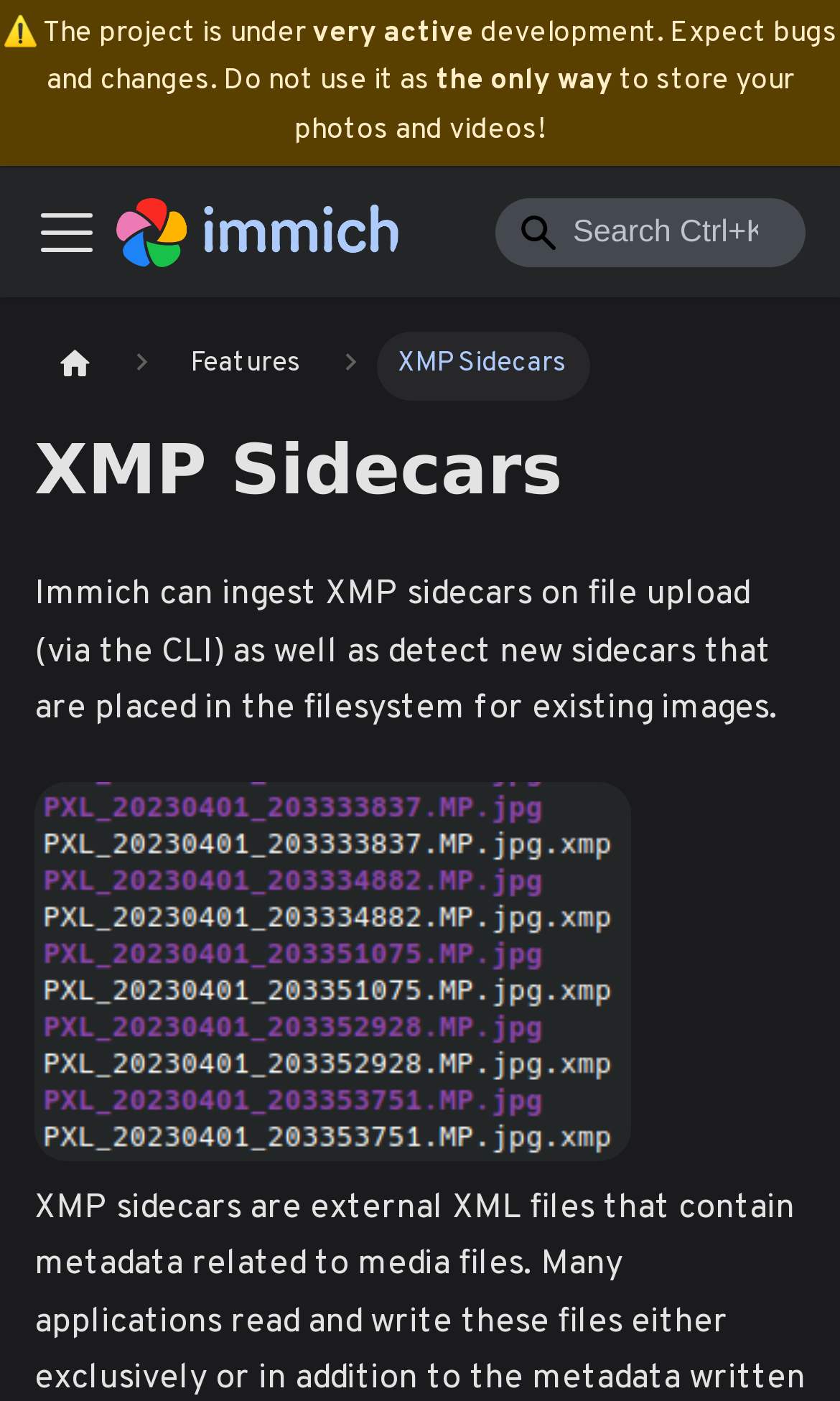What is the topic of the current webpage?
Provide a comprehensive and detailed answer to the question.

The webpage has a heading element that reads 'XMP Sidecars', and the content below it discusses the capabilities of Immich in relation to XMP sidecars. Therefore, it can be inferred that the topic of the current webpage is XMP Sidecars.